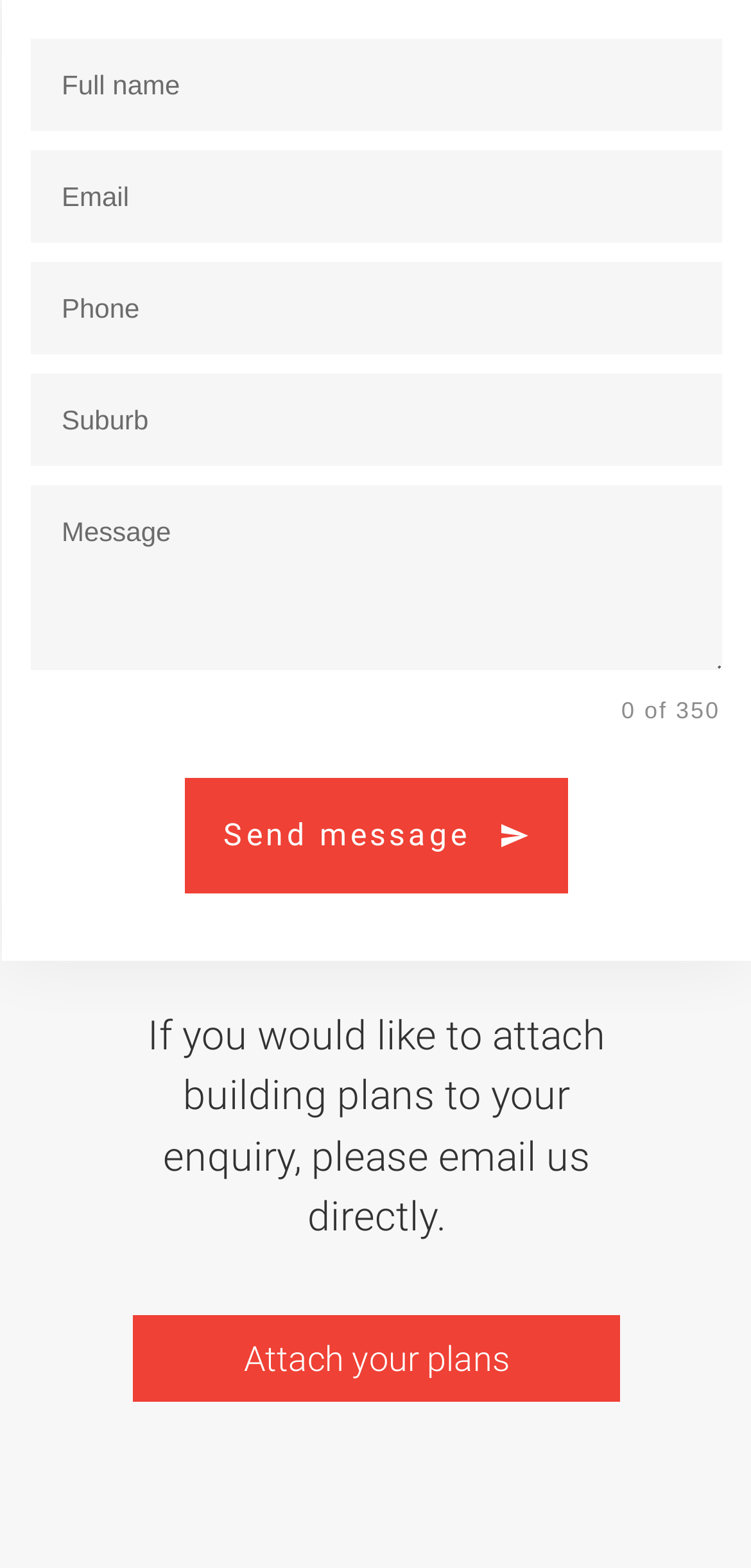Answer the question in one word or a short phrase:
What is the purpose of the 'Attach your plans' link?

To attach building plans